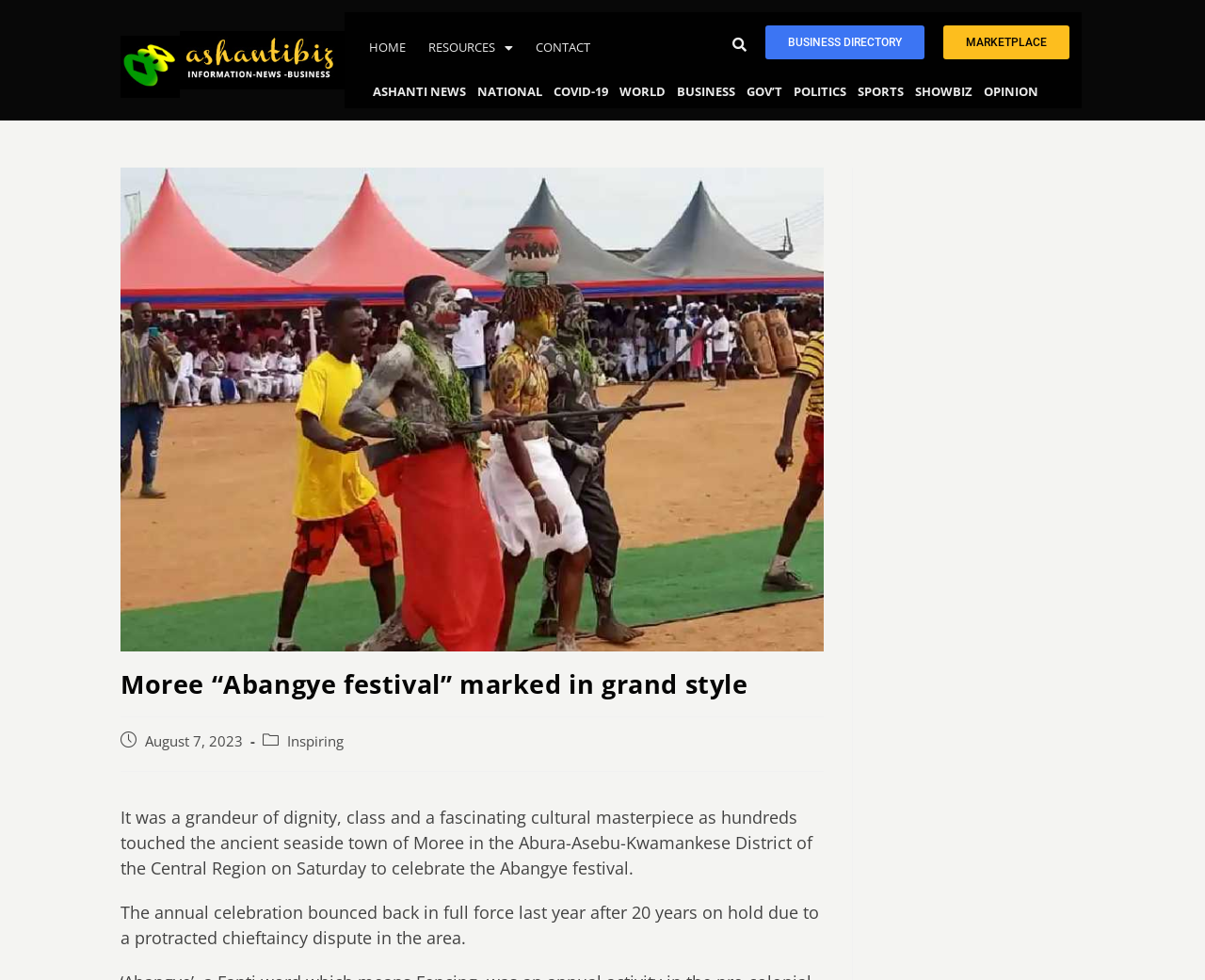What is the name of the festival celebrated in Moree?
Refer to the screenshot and respond with a concise word or phrase.

Abangye festival